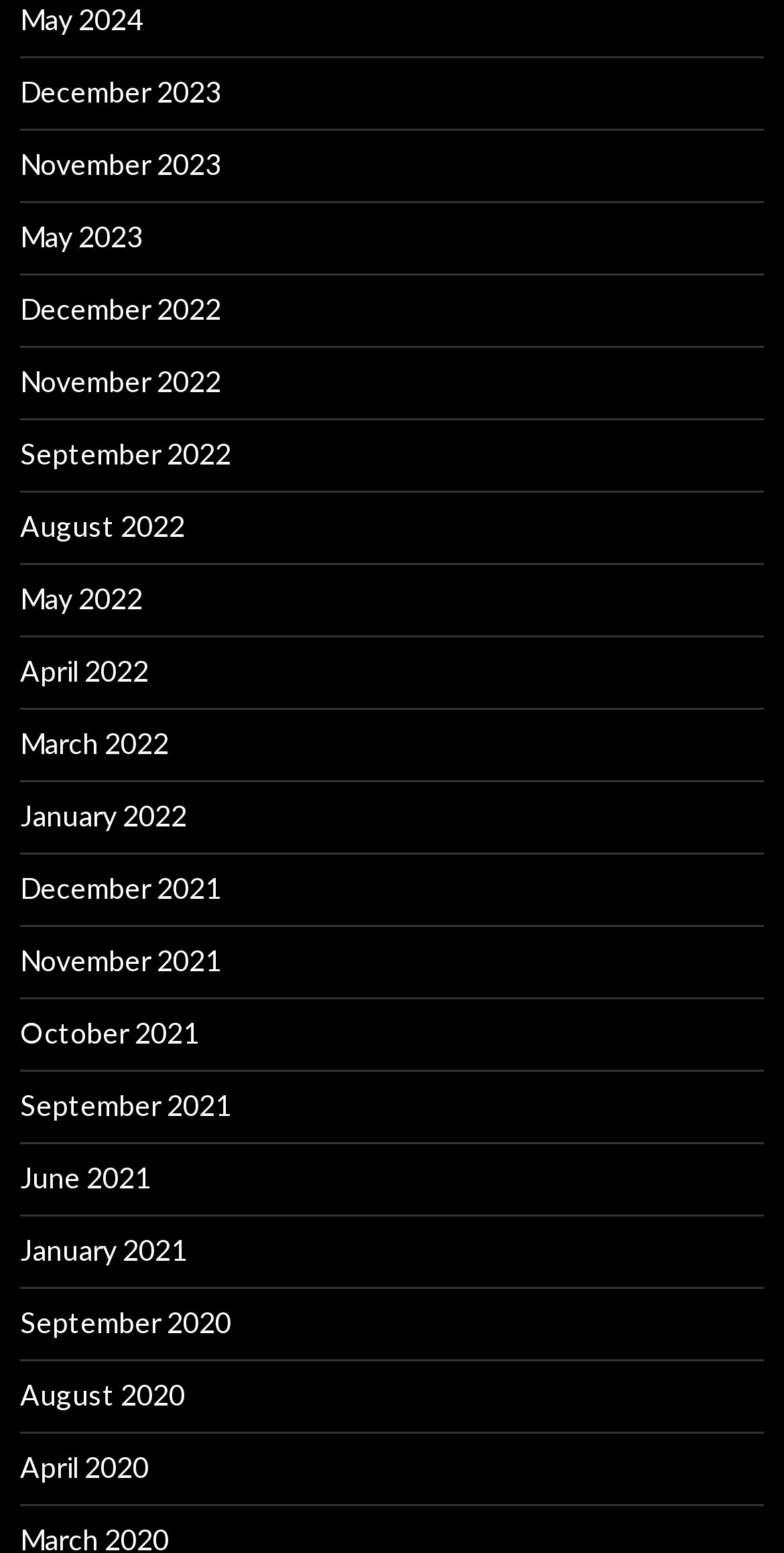Bounding box coordinates are given in the format (top-left x, top-left y, bottom-right x, bottom-right y). All values should be floating point numbers between 0 and 1. Provide the bounding box coordinate for the UI element described as: parent_node: Comment name="email" placeholder="Email *"

None